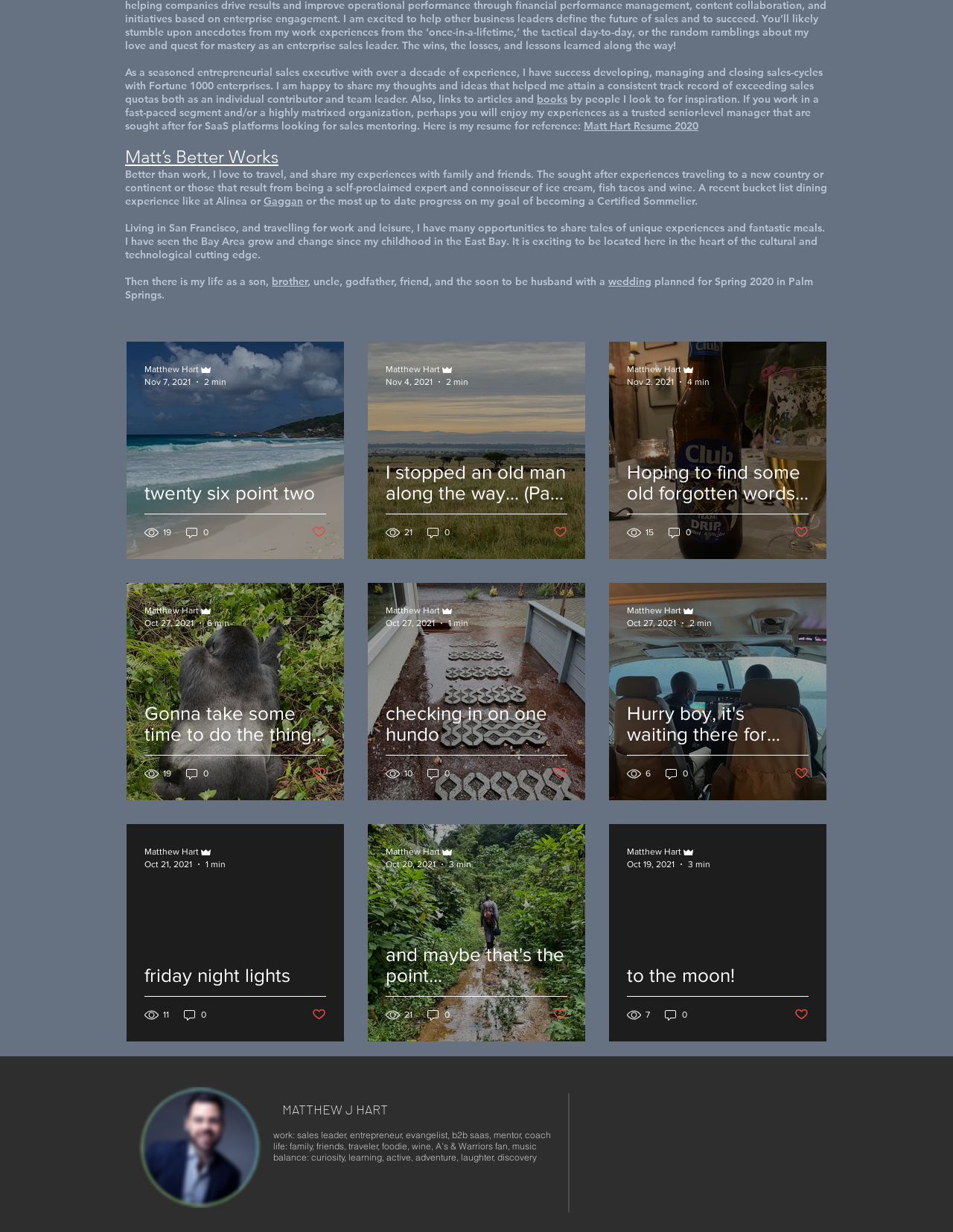Please predict the bounding box coordinates of the element's region where a click is necessary to complete the following instruction: "Read the 'twenty six point two' post". The coordinates should be represented by four float numbers between 0 and 1, i.e., [left, top, right, bottom].

[0.133, 0.277, 0.361, 0.454]